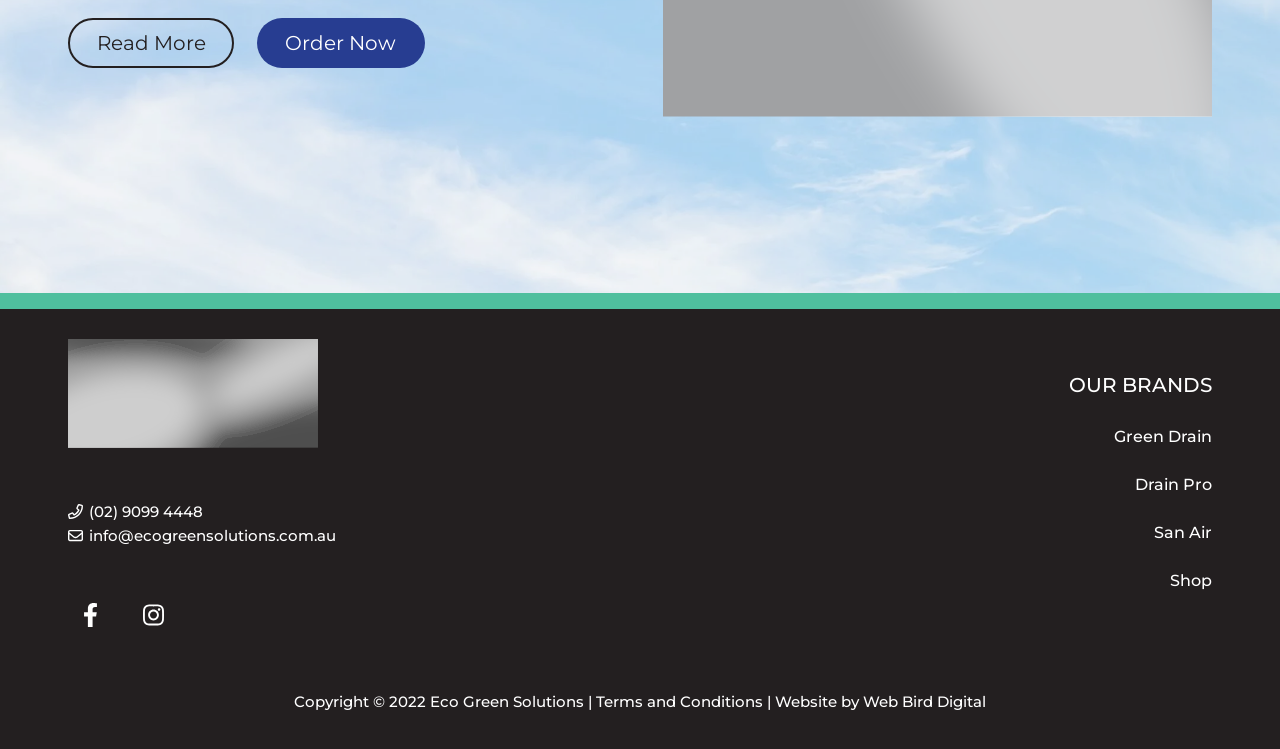Consider the image and give a detailed and elaborate answer to the question: 
What are the brands offered?

The brands offered can be found on the webpage, specifically on the link elements with the text 'Green Drain', 'Drain Pro', and 'San Air' located at the coordinates [0.87, 0.569, 0.947, 0.595], [0.887, 0.633, 0.947, 0.659], and [0.901, 0.698, 0.947, 0.723] respectively.